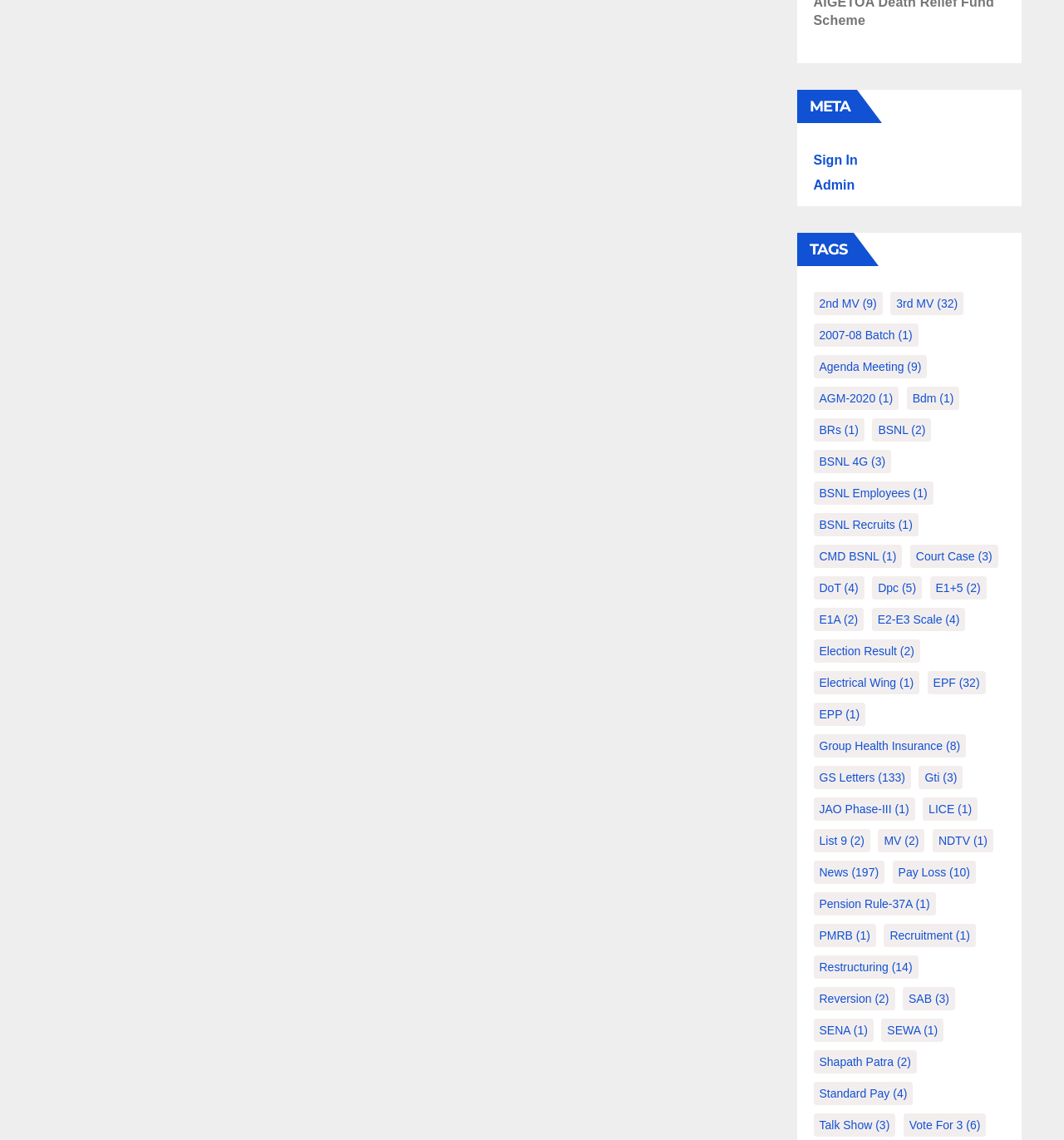Find the bounding box coordinates of the element to click in order to complete the given instruction: "Explore 'TAGS'."

[0.749, 0.204, 0.802, 0.234]